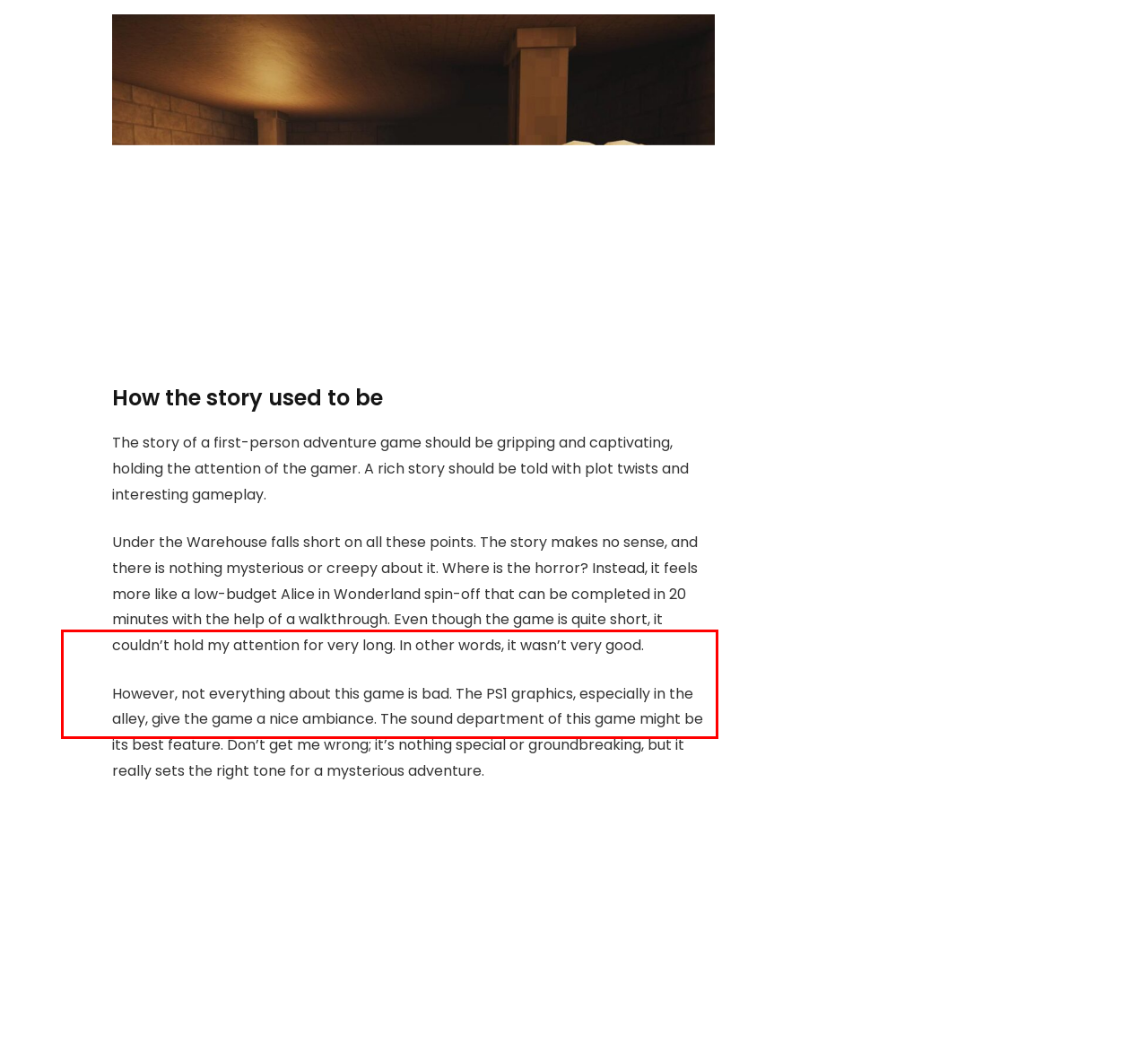Perform OCR on the text inside the red-bordered box in the provided screenshot and output the content.

However, not everything about this game is bad. The PS1 graphics, especially in the alley, give the game a nice ambiance. The sound department of this game might be its best feature. Don’t get me wrong; it’s nothing special or groundbreaking, but it really sets the right tone for a mysterious adventure.